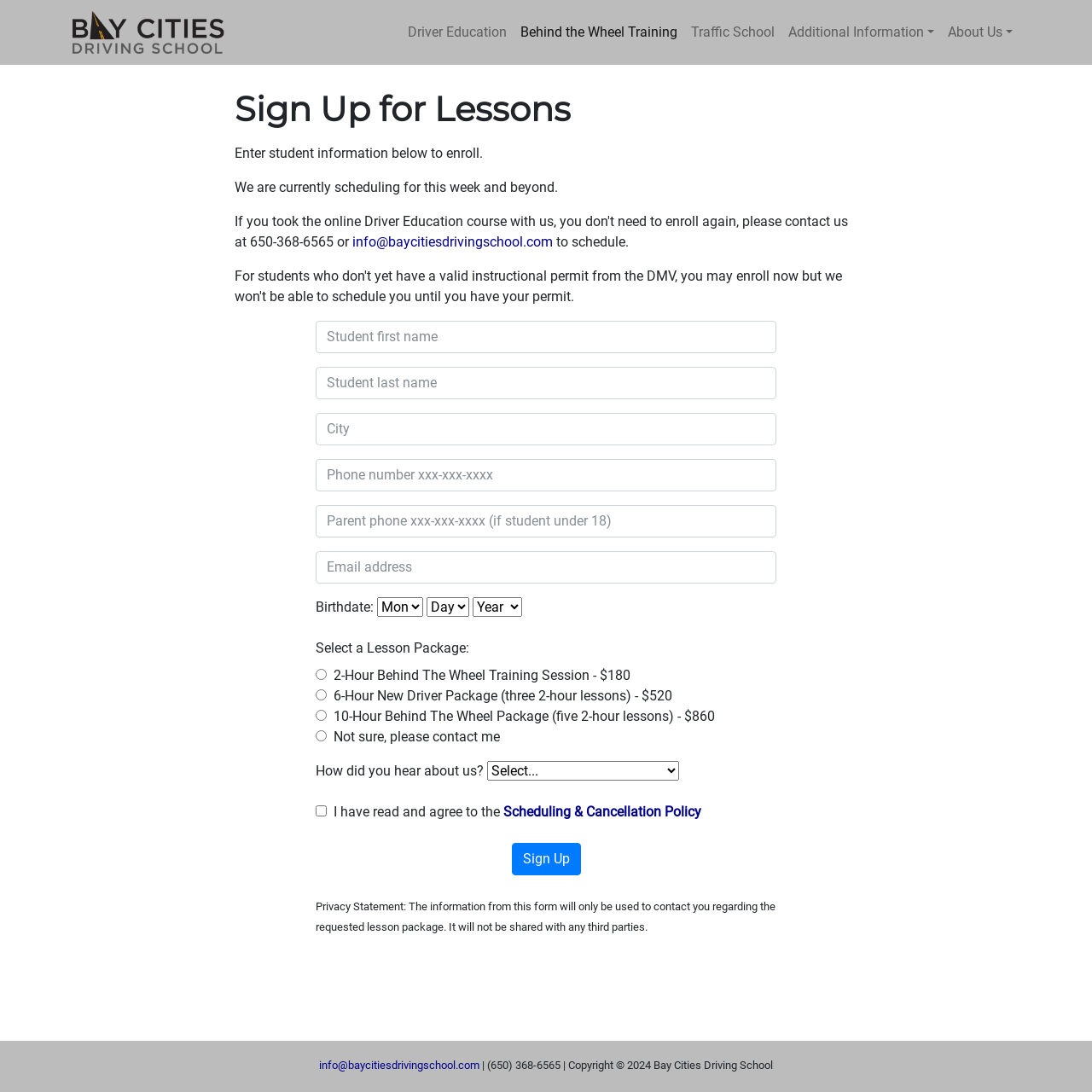Please determine the bounding box coordinates of the element's region to click in order to carry out the following instruction: "Click the 'Sign Up' button". The coordinates should be four float numbers between 0 and 1, i.e., [left, top, right, bottom].

[0.468, 0.772, 0.532, 0.802]